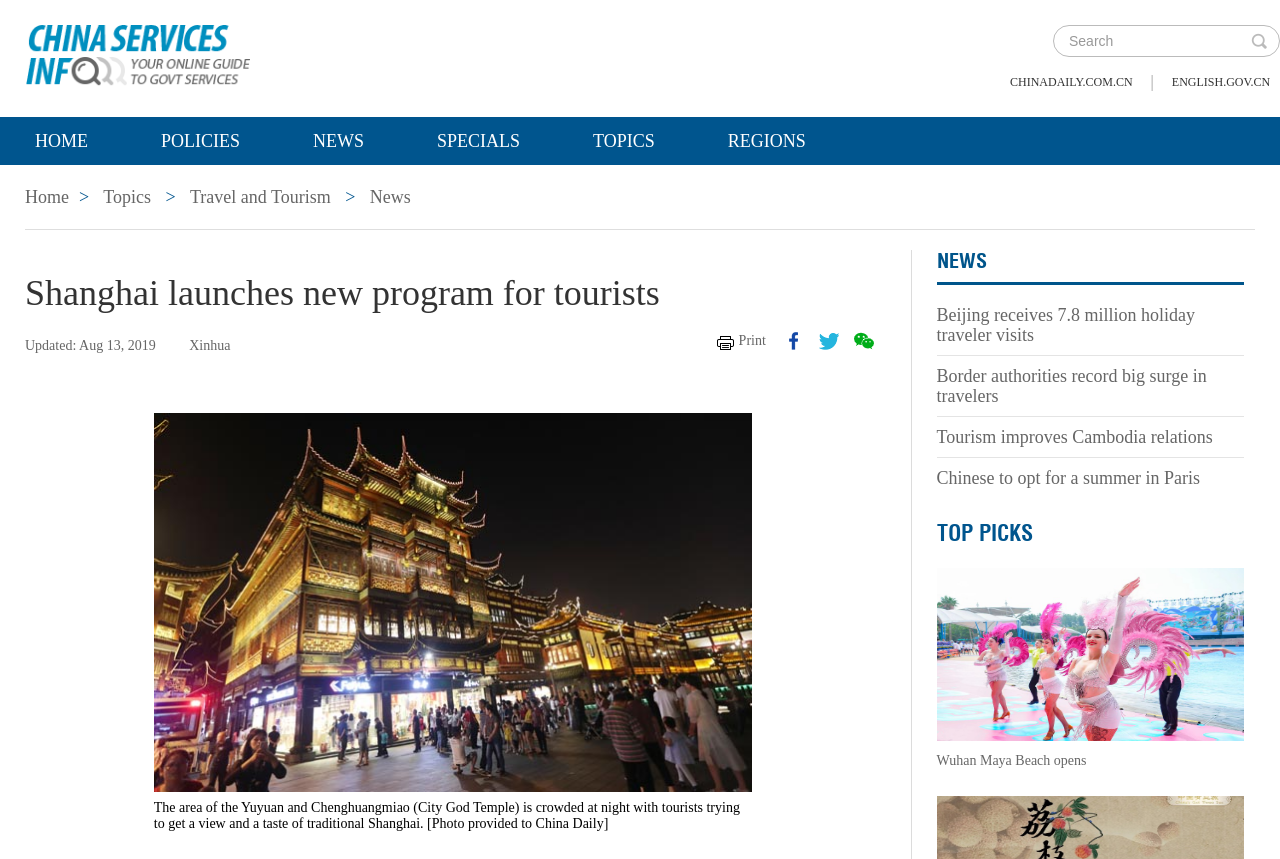Create a detailed description of the webpage's content and layout.

The webpage is about Shanghai launching a new program for tourists, as indicated by the heading "Shanghai launches new program for tourists". At the top of the page, there is a logo of "govt.chinadaily.com.cn" with an image and a heading. On the right side of the logo, there is a search box and a link. Below the logo, there are several links to different sections of the website, including "HOME", "POLICIES", "NEWS", "SPECIALS", "TOPICS", and "REGIONS".

The main content of the page is divided into two sections. On the left side, there is a news article about Shanghai's new program for tourists, which includes an image and a figure caption describing a crowded area in Shanghai. The article is accompanied by a heading, a timestamp "Updated: Aug 13, 2019", and a source "Xinhua".

On the right side, there are several links to other news articles, including "NEWS", "Beijing receives 7.8 million holiday traveler visits", "Border authorities record big surge in travelers", "Tourism improves Cambodia relations", and "Chinese to opt for a summer in Paris". These links are grouped under a heading "TOP PICKS". Below these links, there is another link to an article "Wuhan Maya Beach opens" with an accompanying image.

Overall, the webpage provides information about Shanghai's new program for tourists, as well as links to other related news articles and topics.